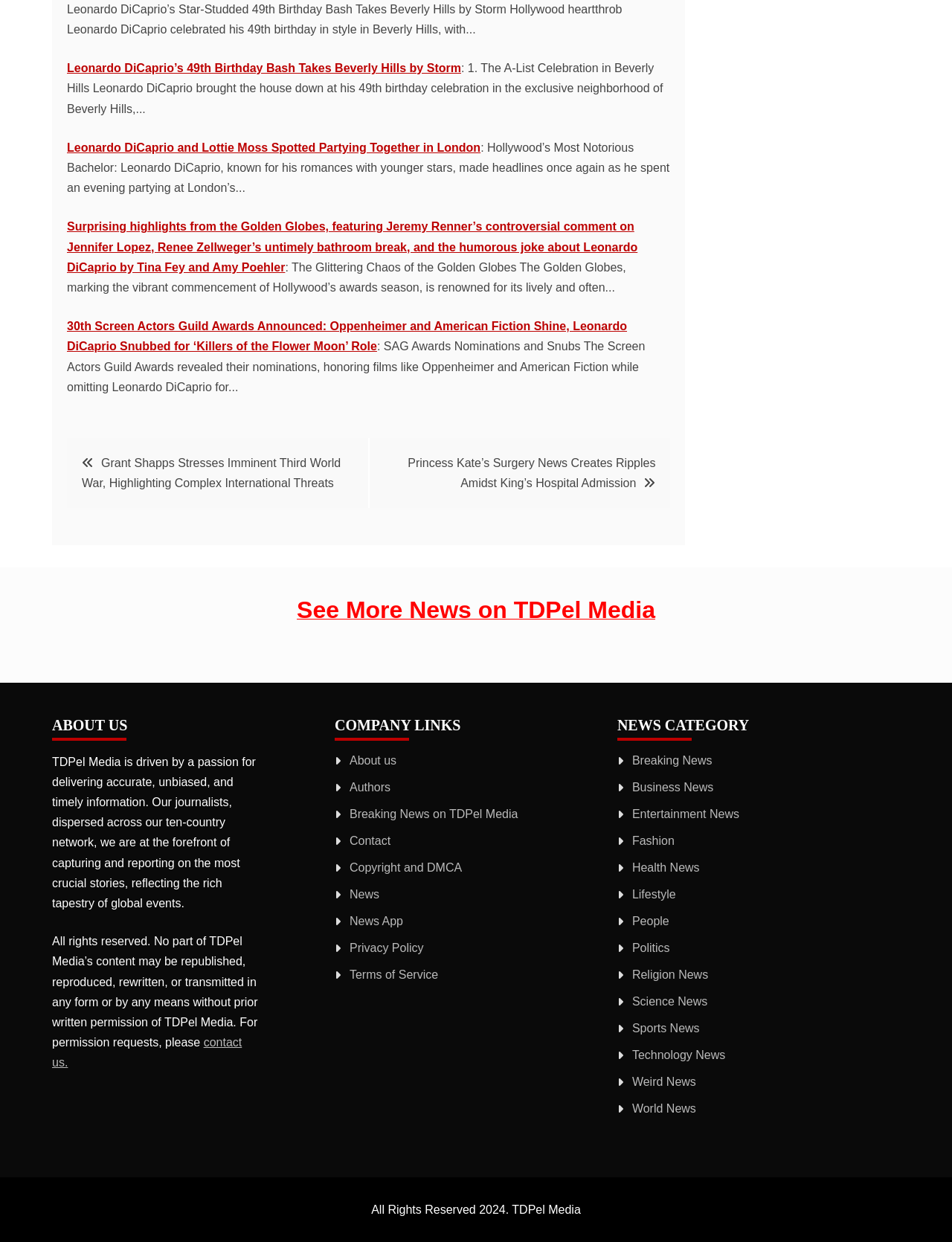Answer in one word or a short phrase: 
What is the topic of the first article?

Leonardo DiCaprio's birthday